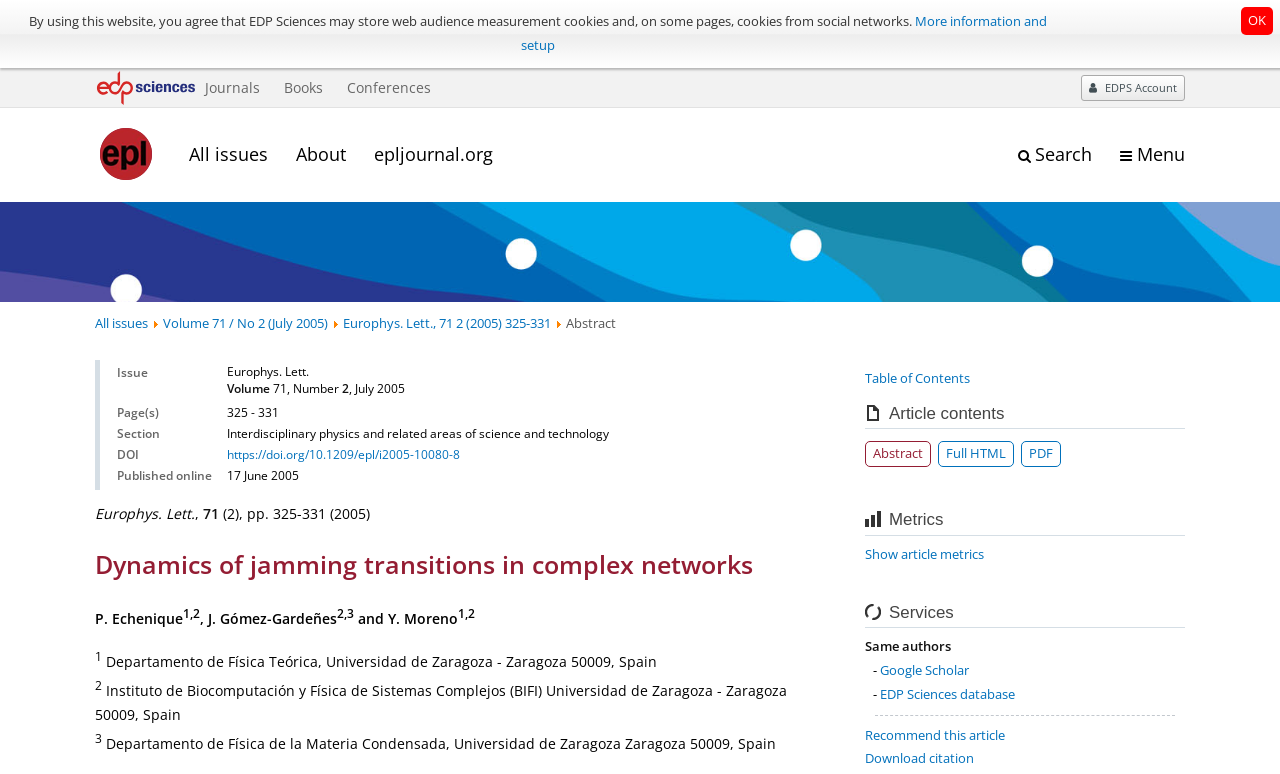Please find the bounding box coordinates of the element that needs to be clicked to perform the following instruction: "Browse all issues". The bounding box coordinates should be four float numbers between 0 and 1, represented as [left, top, right, bottom].

[0.148, 0.184, 0.209, 0.215]